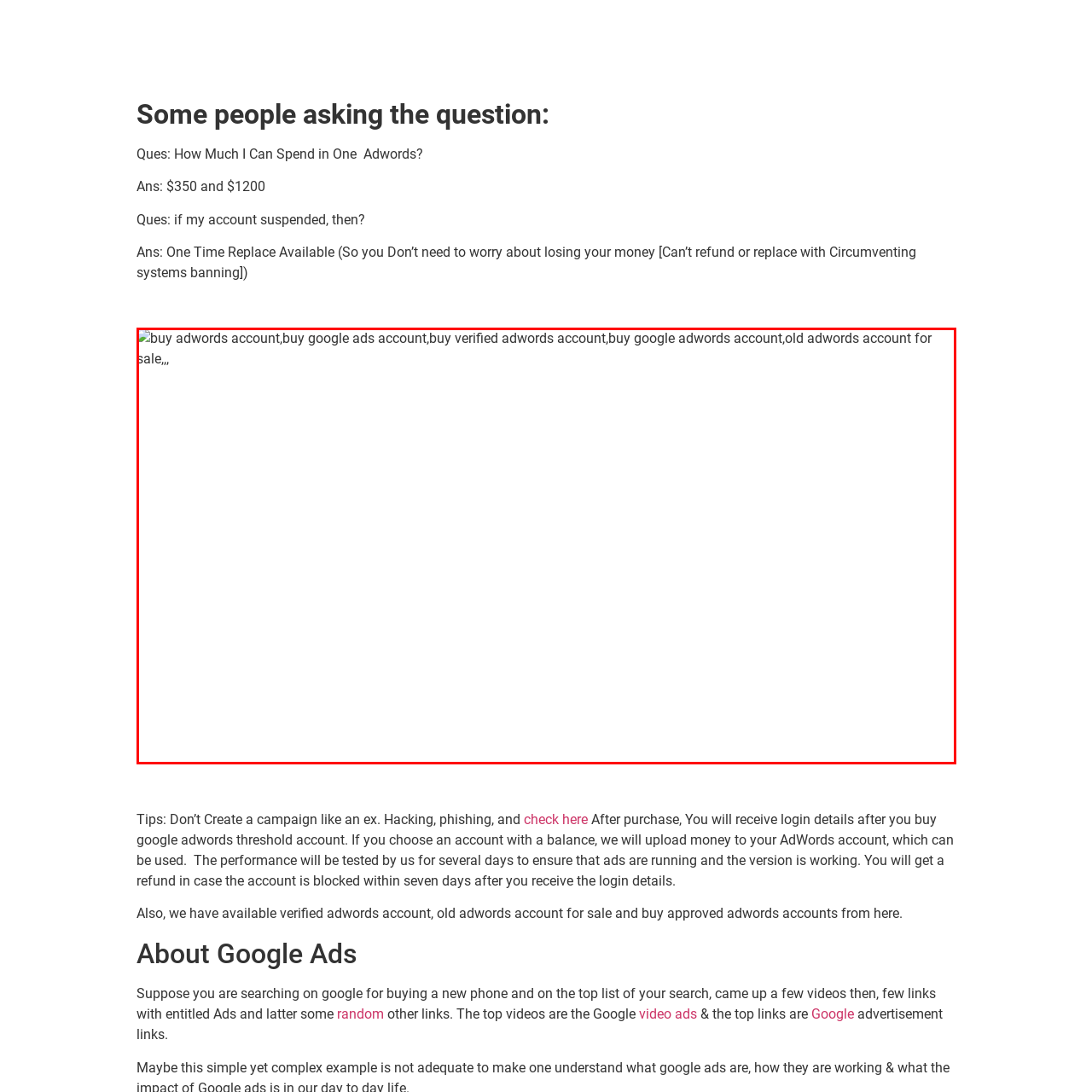Check the picture within the red bounding box and provide a brief answer using one word or phrase: What is the purpose of the image?

Promotional or informational